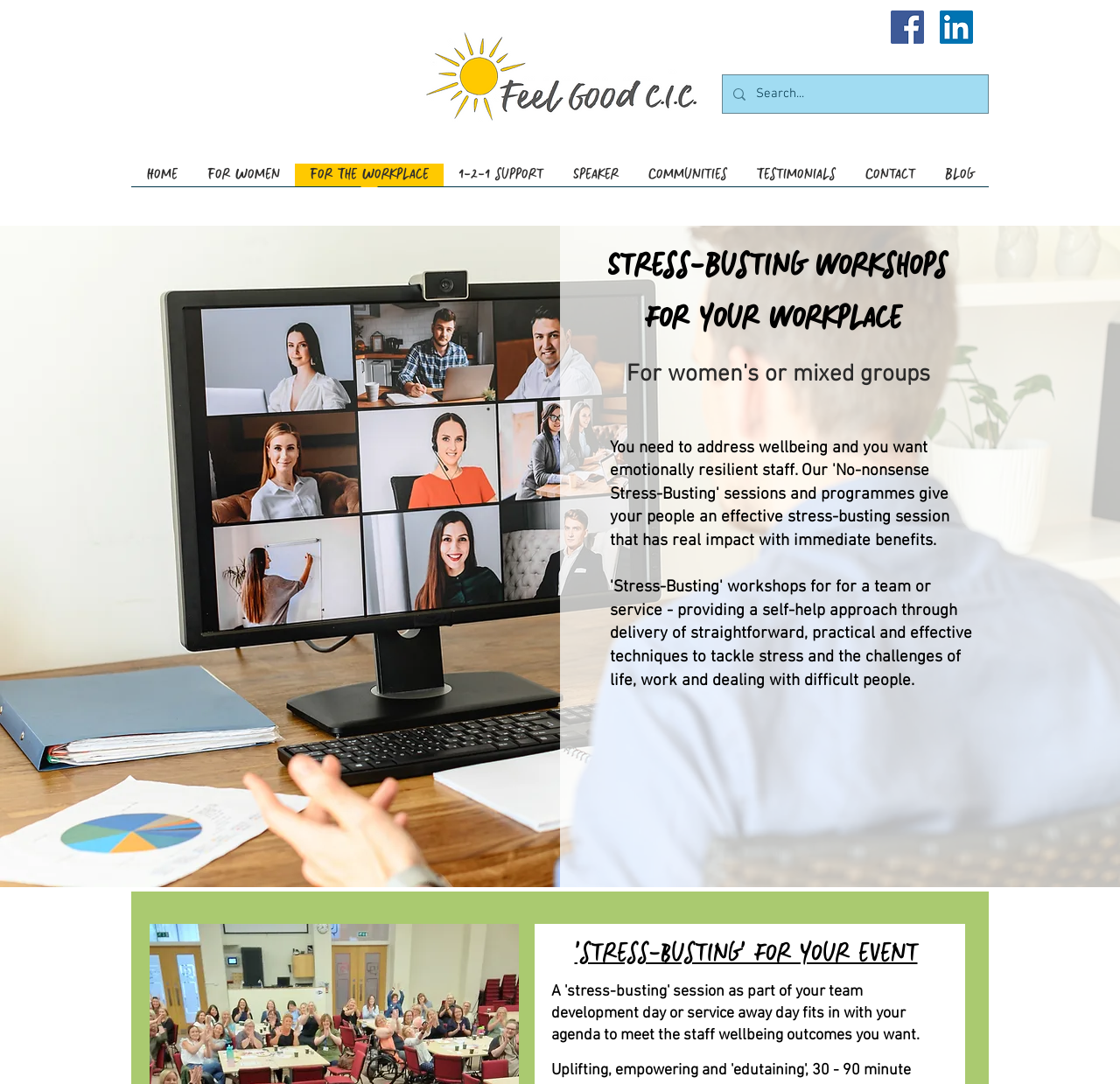What is the theme of the image on the webpage?
Refer to the image and offer an in-depth and detailed answer to the question.

The image with the bounding box coordinates [0.0, 0.208, 1.0, 0.818] is described as 'Online Workshop', indicating that the theme of the image is related to online workshops.